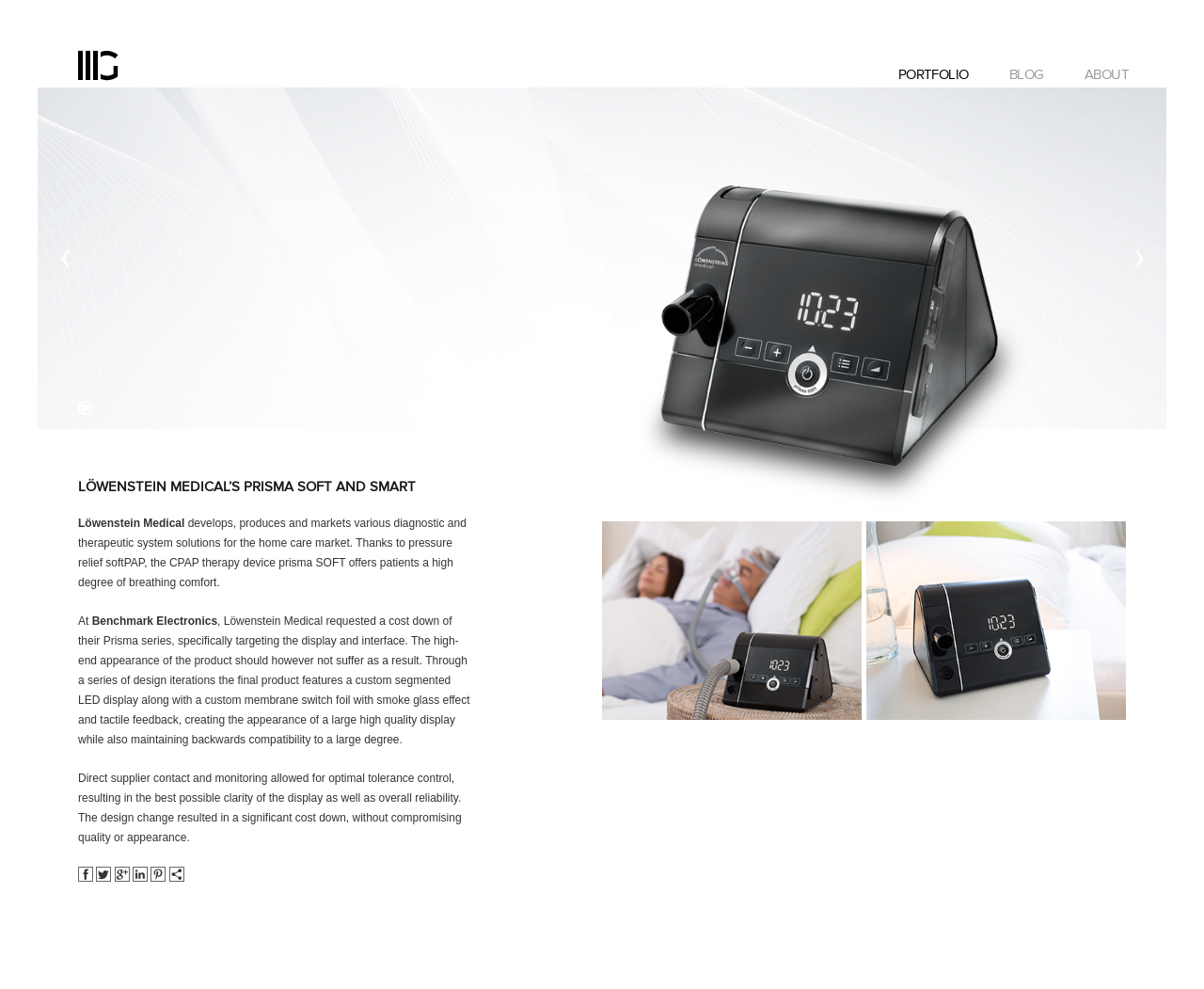Can you find the bounding box coordinates for the element to click on to achieve the instruction: "Click on the ABOUT link"?

[0.885, 0.0, 0.953, 0.088]